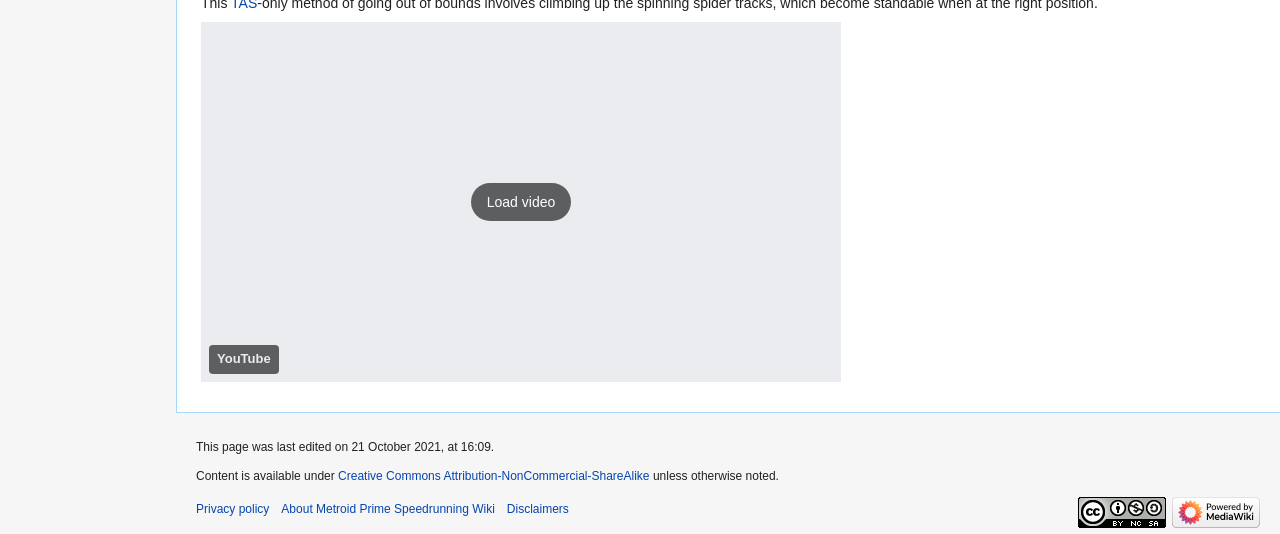Is there a video on the page?
Could you please answer the question thoroughly and with as much detail as possible?

I found a button element that says 'Load video YouTube', which suggests that there is a video on the page that can be loaded from YouTube.